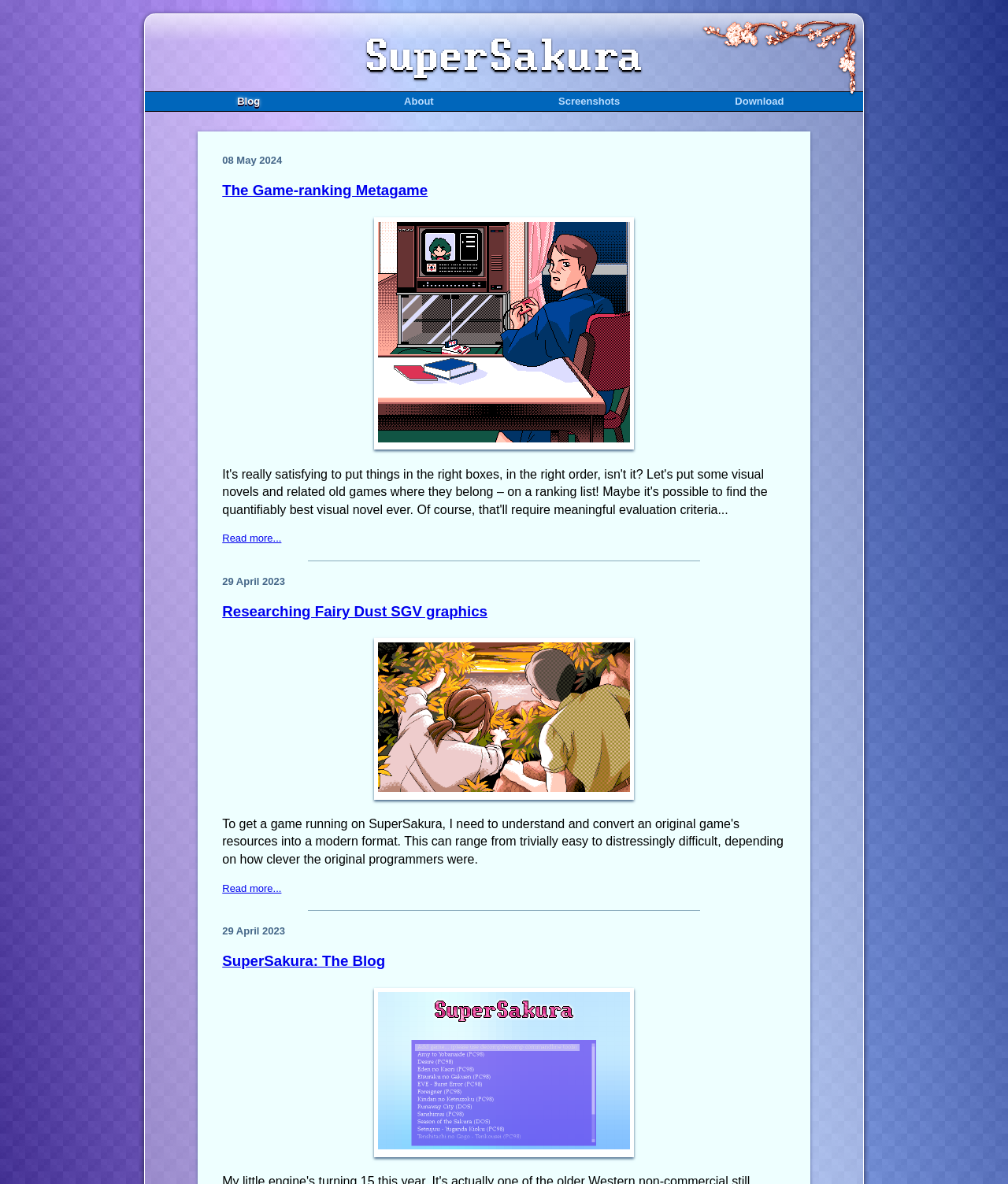Predict the bounding box of the UI element based on the description: "SuperSakura: The Blog". The coordinates should be four float numbers between 0 and 1, formatted as [left, top, right, bottom].

[0.221, 0.805, 0.382, 0.818]